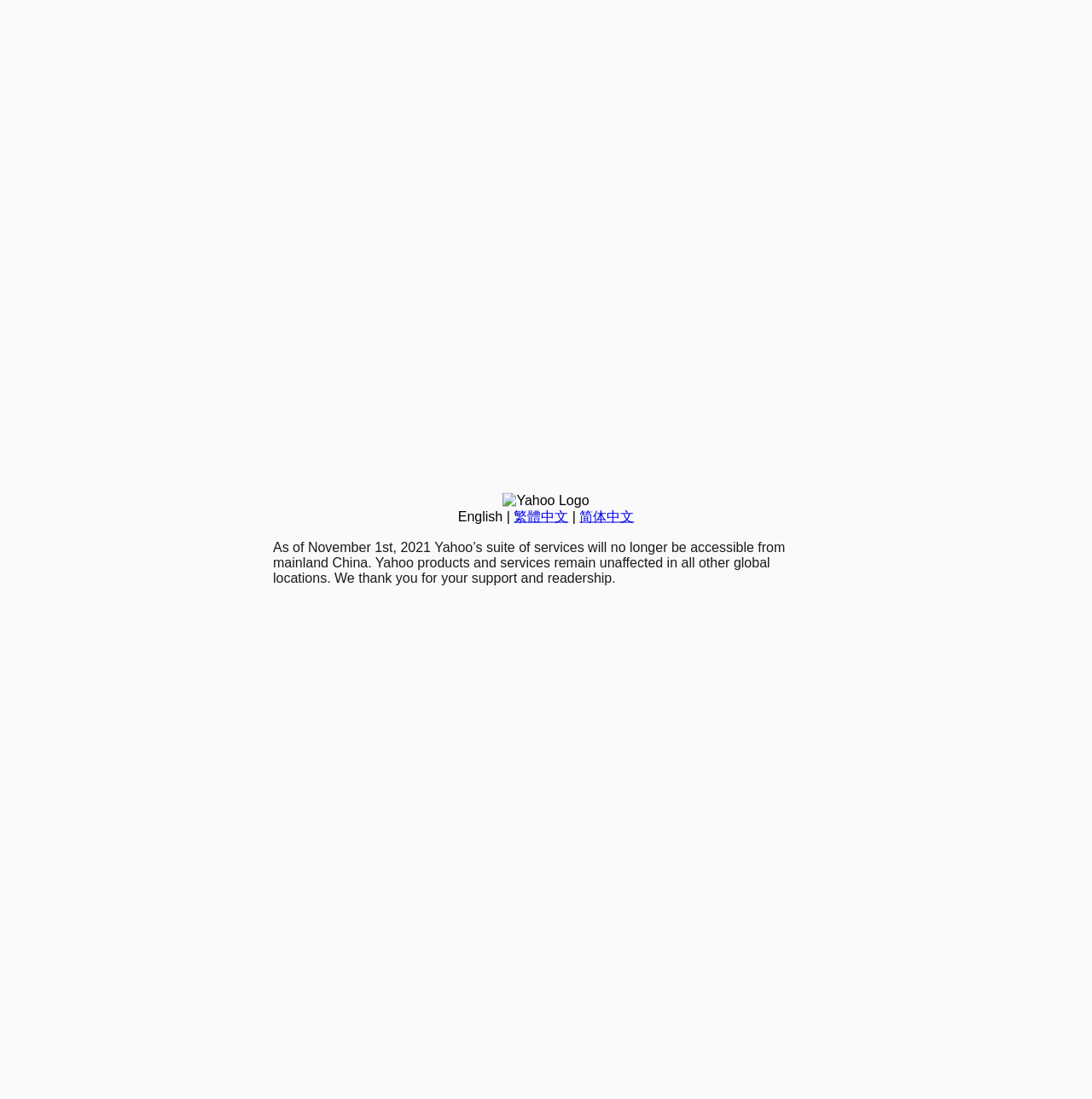Identify the bounding box coordinates for the UI element described as follows: English. Use the format (top-left x, top-left y, bottom-right x, bottom-right y) and ensure all values are floating point numbers between 0 and 1.

[0.419, 0.463, 0.46, 0.476]